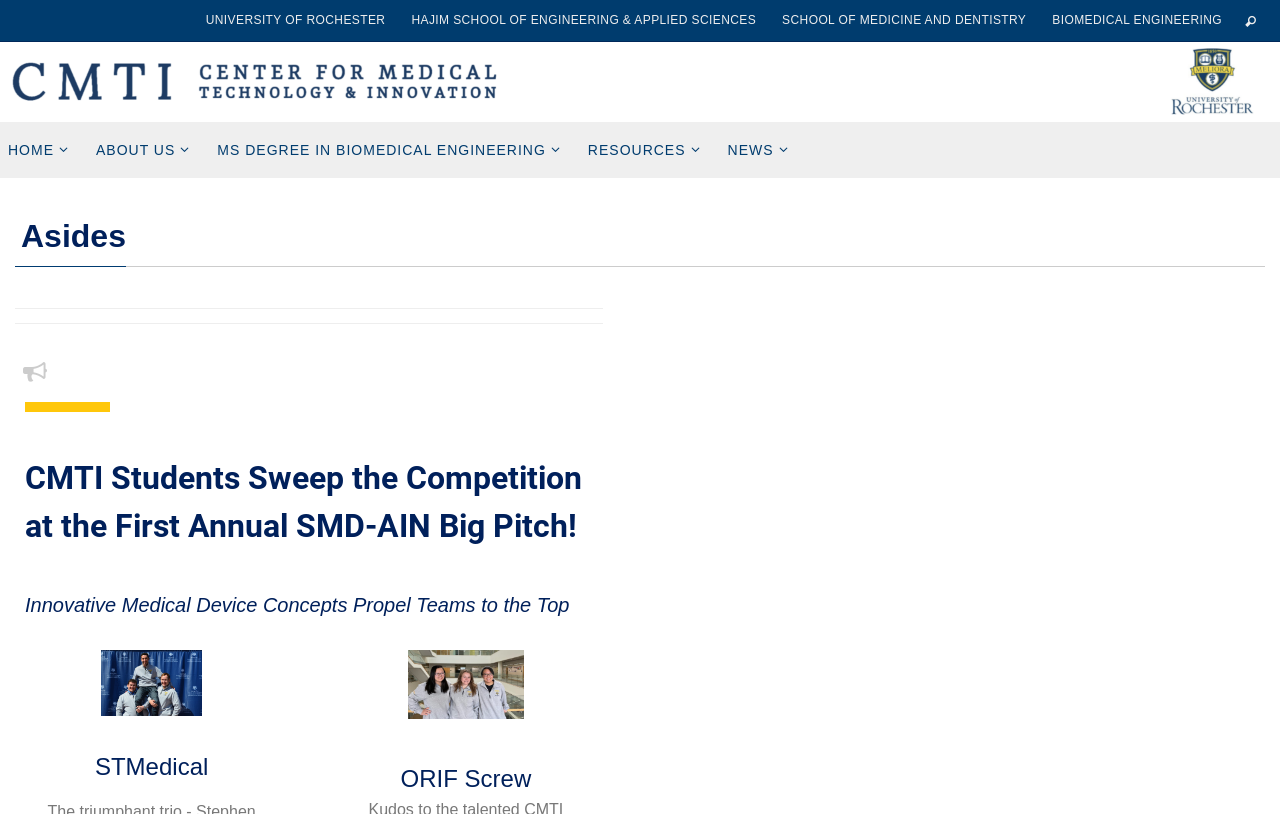What is the name of the university?
Please provide a single word or phrase in response based on the screenshot.

University of Rochester